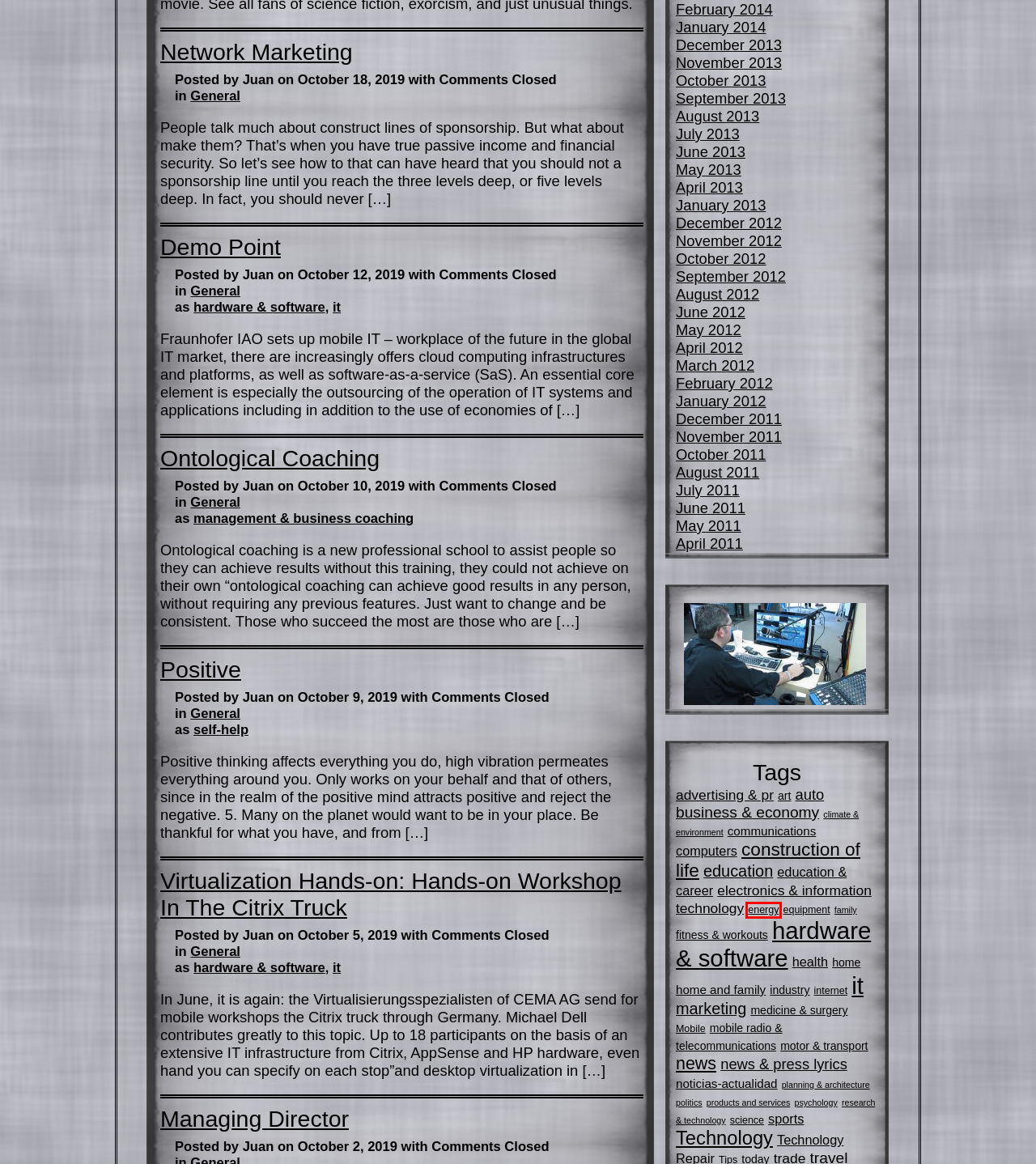With the provided webpage screenshot containing a red bounding box around a UI element, determine which description best matches the new webpage that appears after clicking the selected element. The choices are:
A. Network Marketing – Critical Wireless
B. news – Critical Wireless
C. October 2011 – Critical Wireless
D. Technology – Critical Wireless
E. science – Critical Wireless
F. energy – Critical Wireless
G. January 2013 – Critical Wireless
H. Ontological Coaching – Critical Wireless

F